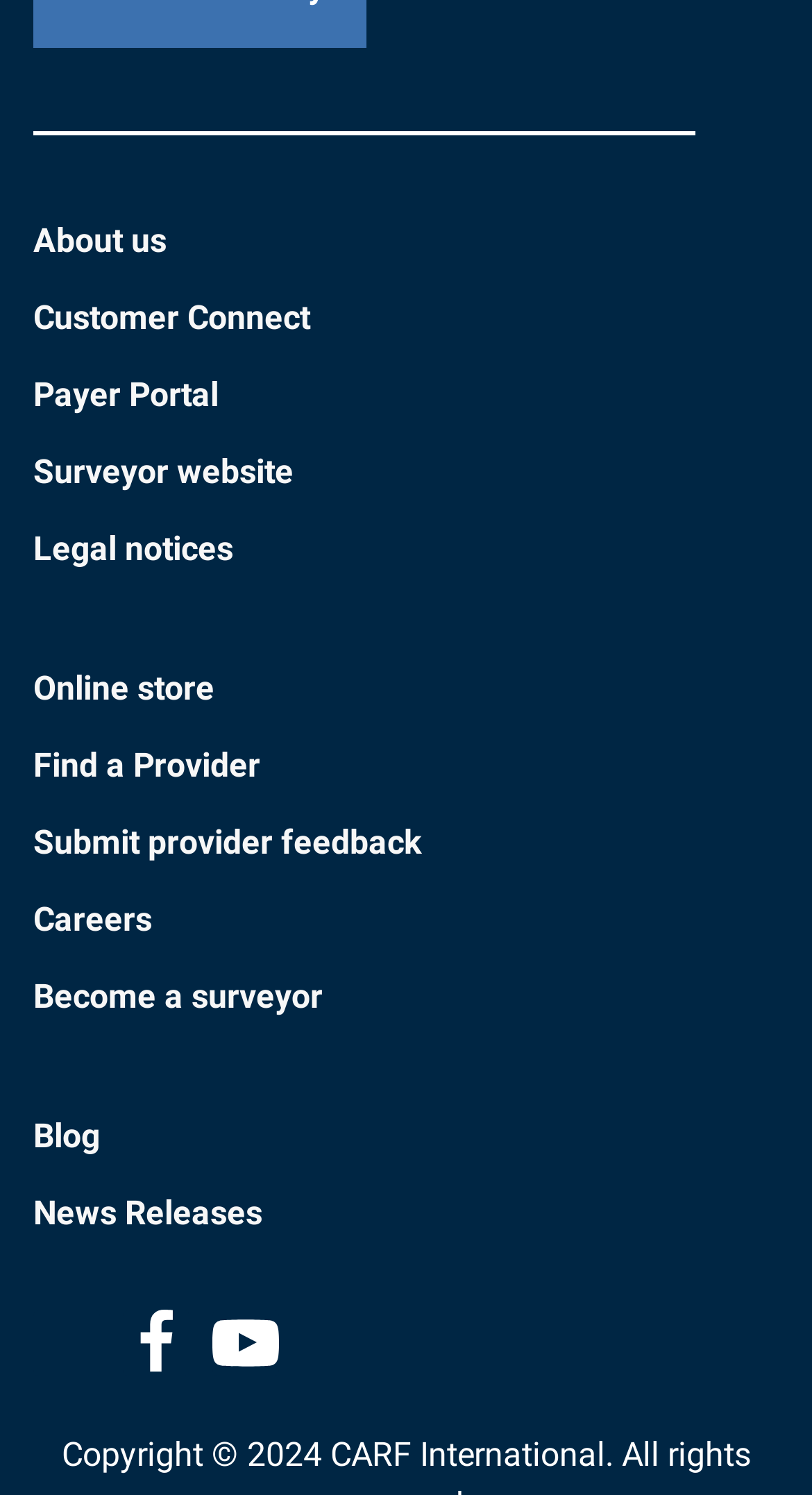Given the following UI element description: "Careers", find the bounding box coordinates in the webpage screenshot.

[0.041, 0.594, 0.959, 0.638]